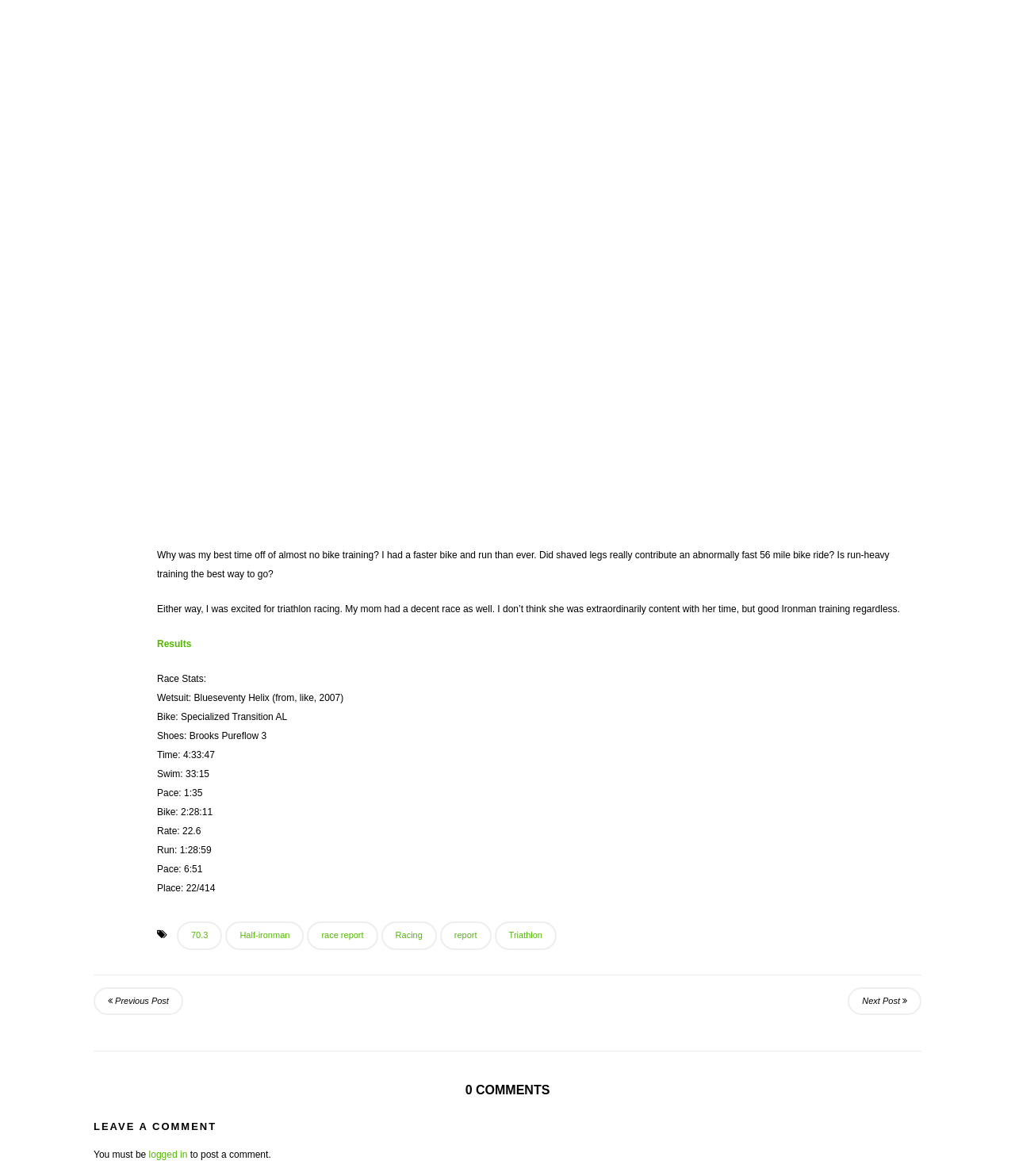How many comments are there on this post?
Look at the image and answer the question using a single word or phrase.

0